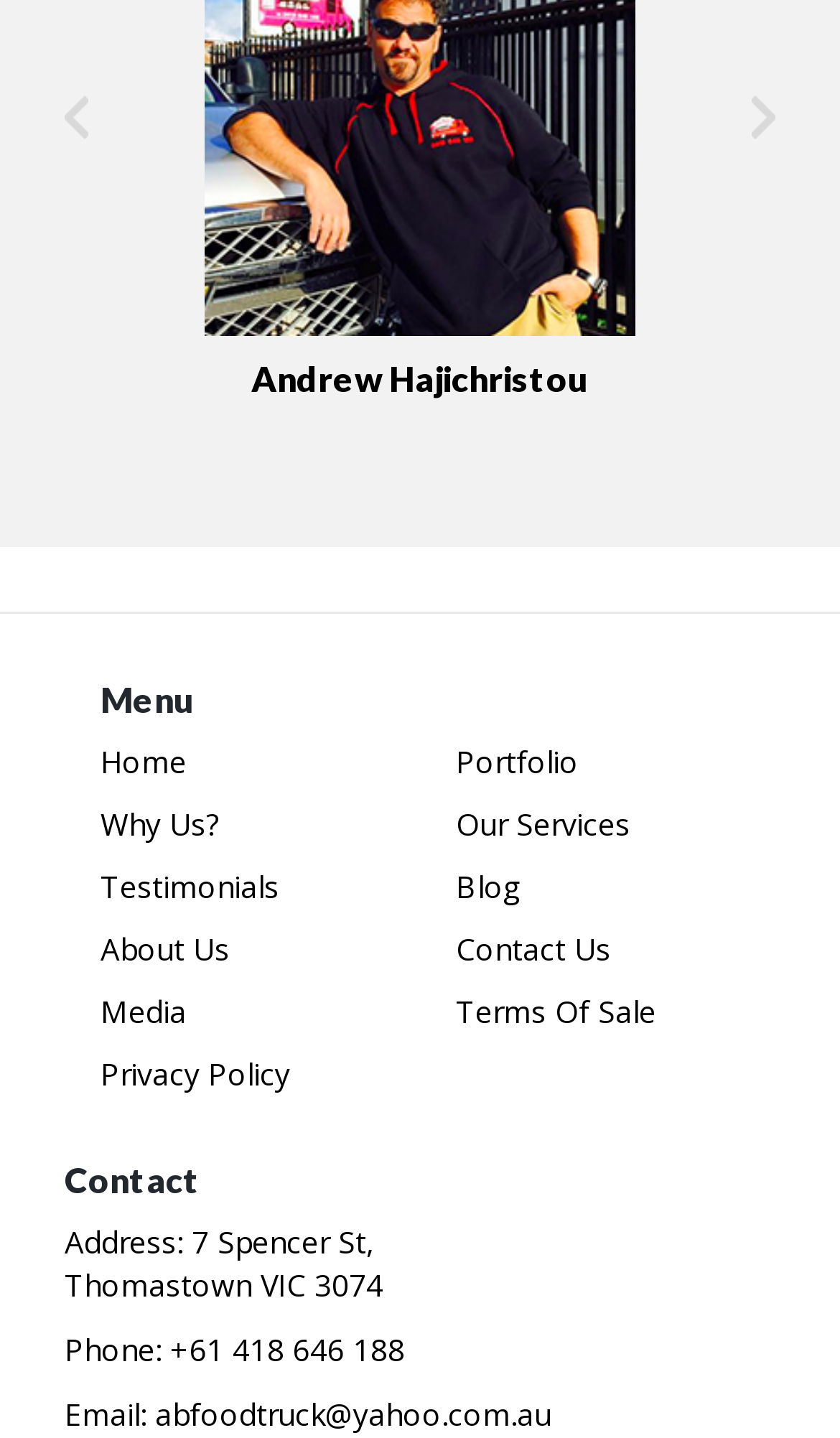Point out the bounding box coordinates of the section to click in order to follow this instruction: "Send an email".

[0.185, 0.97, 0.656, 0.998]